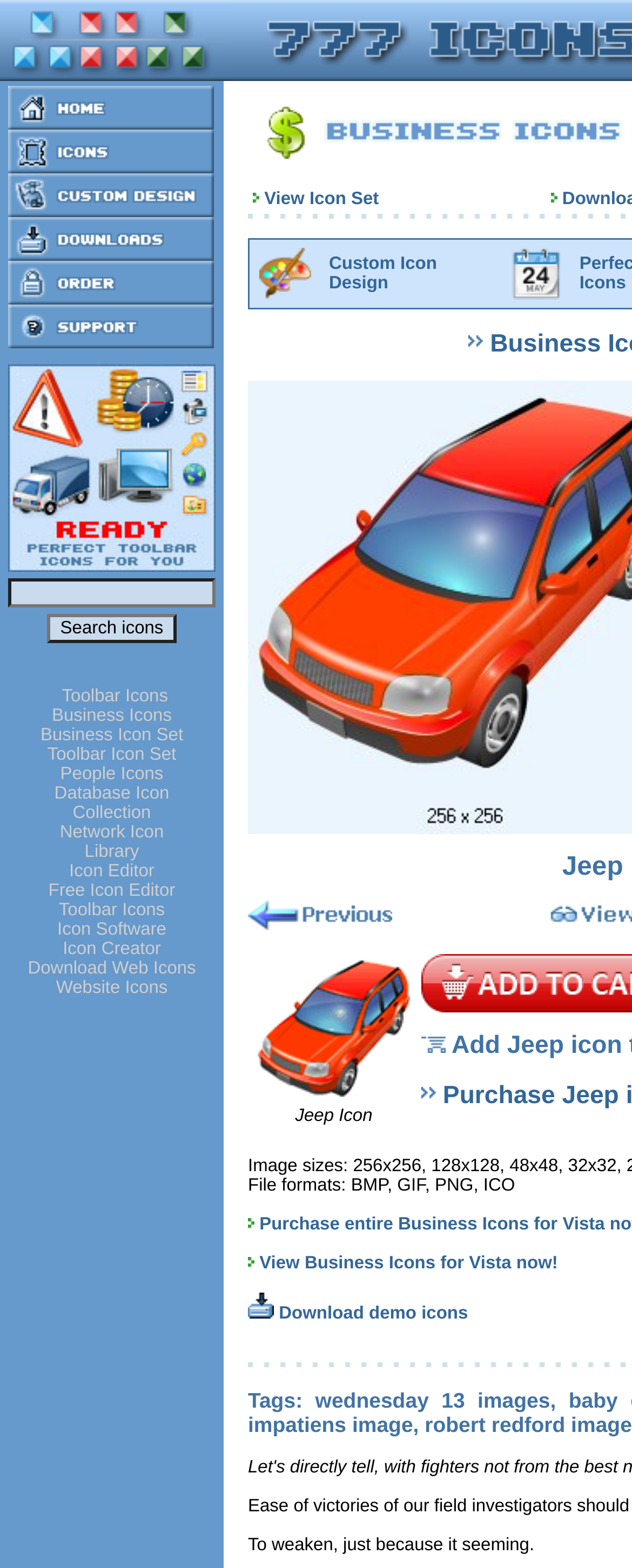How many links are there in the top navigation bar? Analyze the screenshot and reply with just one word or a short phrase.

5